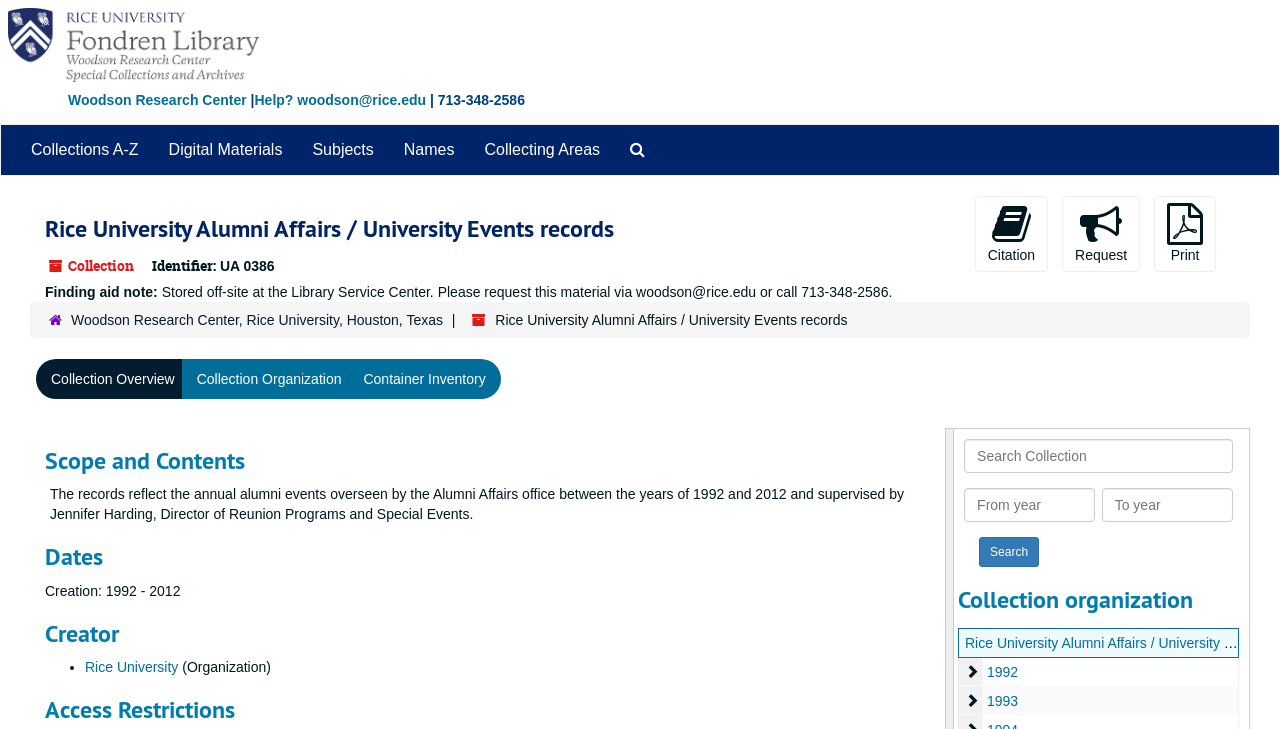Identify the bounding box coordinates of the section to be clicked to complete the task described by the following instruction: "View collection overview". The coordinates should be four float numbers between 0 and 1, formatted as [left, top, right, bottom].

[0.028, 0.492, 0.148, 0.547]